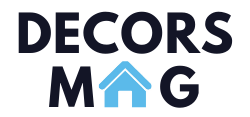Please give a one-word or short phrase response to the following question: 
Is the typography of the logo modern?

Yes